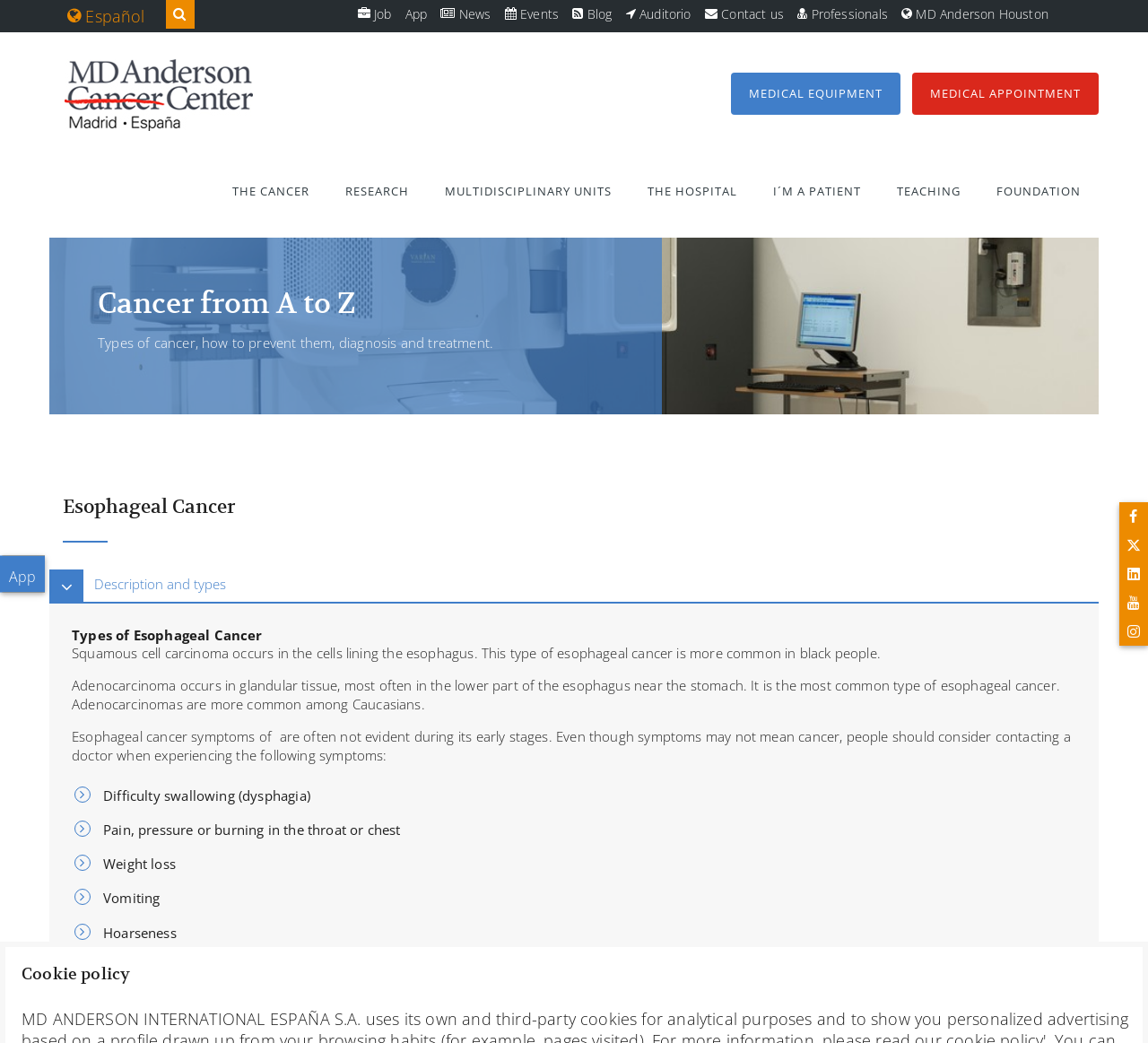Based on the element description parent_node: MEDICAL EQUIPMENTMEDICAL APPOINTMENT, identify the bounding box of the UI element in the given webpage screenshot. The coordinates should be in the format (top-left x, top-left y, bottom-right x, bottom-right y) and must be between 0 and 1.

[0.031, 0.044, 0.245, 0.138]